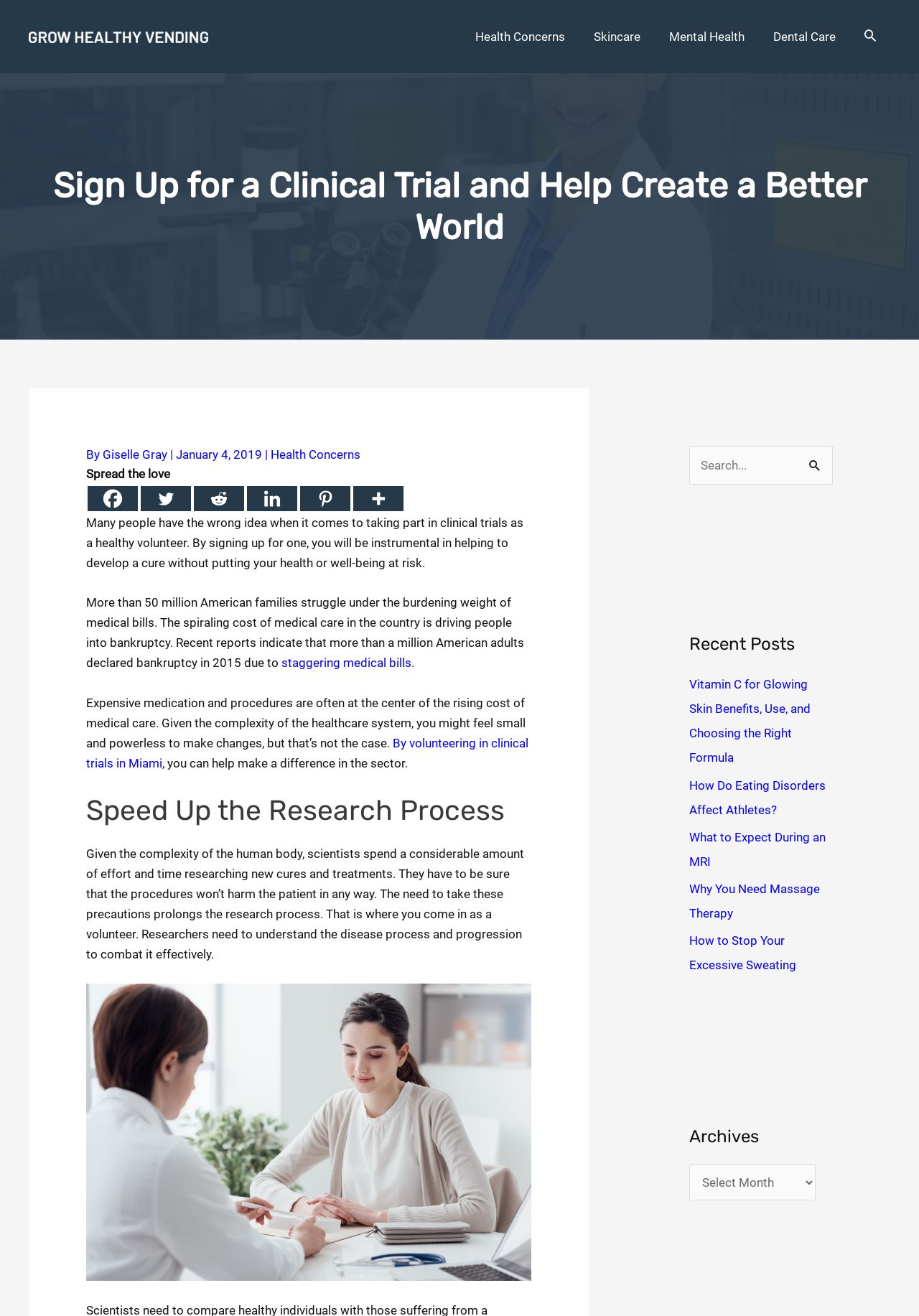Reply to the question with a brief word or phrase: What is the purpose of volunteering in clinical trials?

To help make a difference